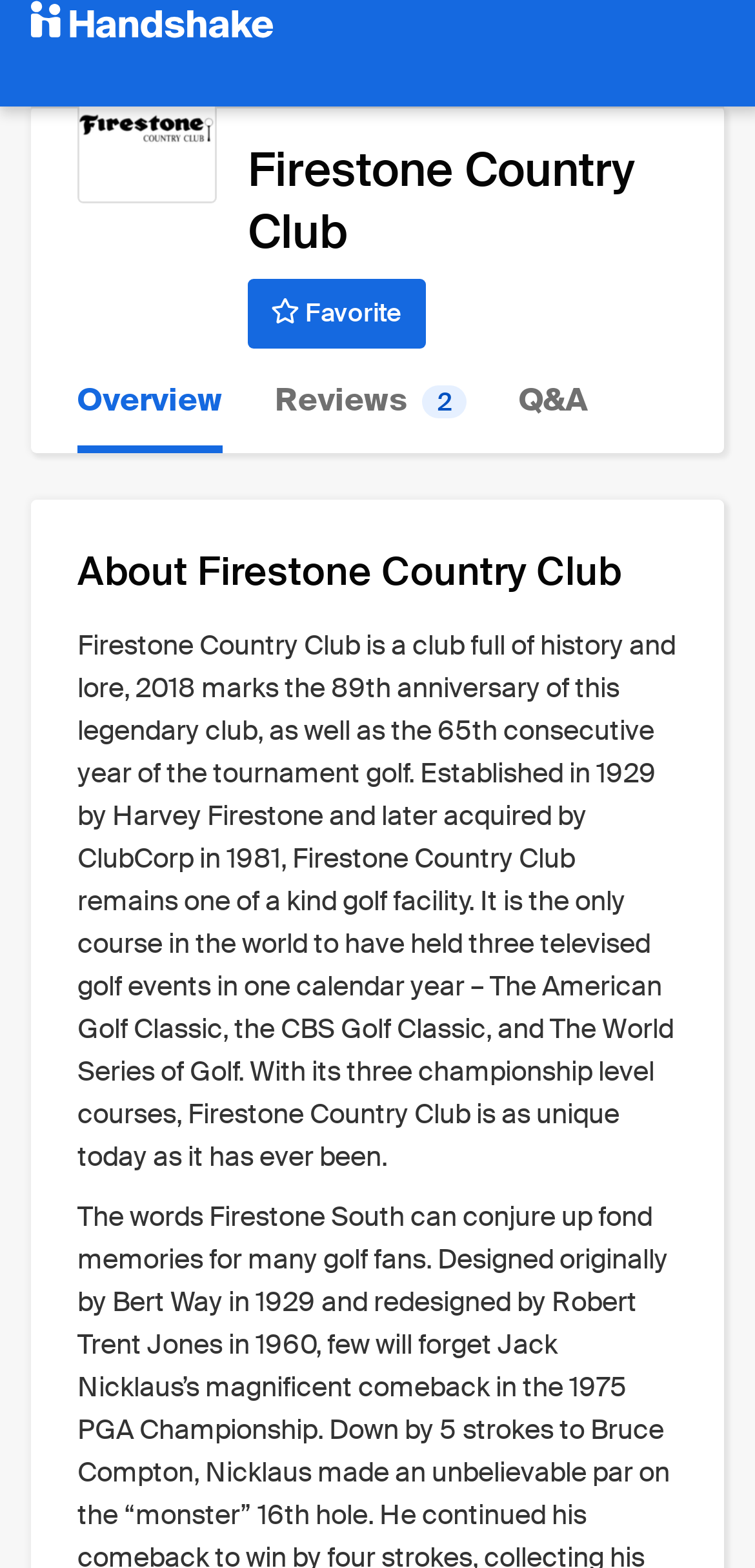Predict the bounding box coordinates of the UI element that matches this description: "Overview". The coordinates should be in the format [left, top, right, bottom] with each value between 0 and 1.

[0.103, 0.222, 0.295, 0.289]